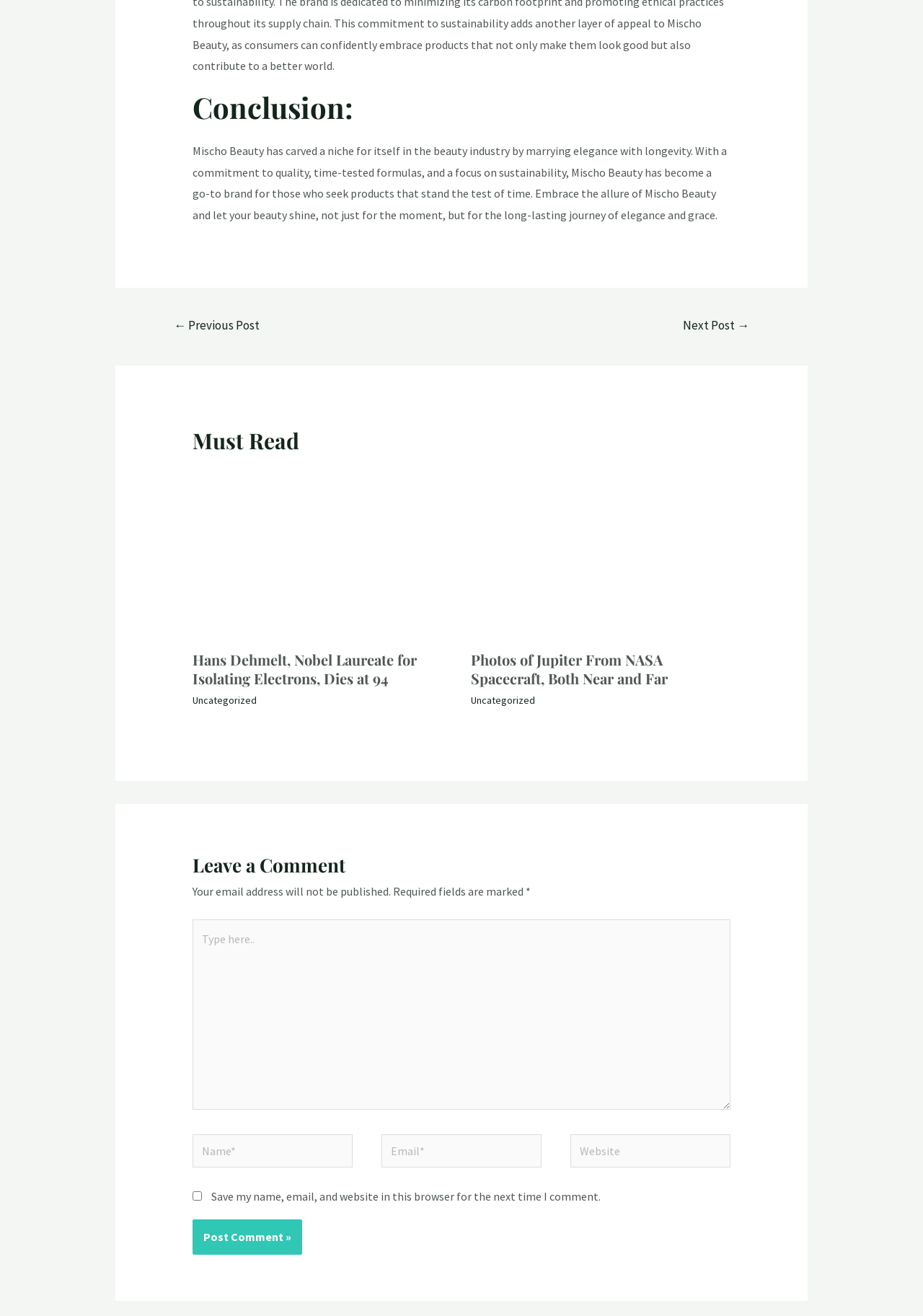Provide the bounding box coordinates of the section that needs to be clicked to accomplish the following instruction: "Type in the comment box."

[0.208, 0.699, 0.792, 0.843]